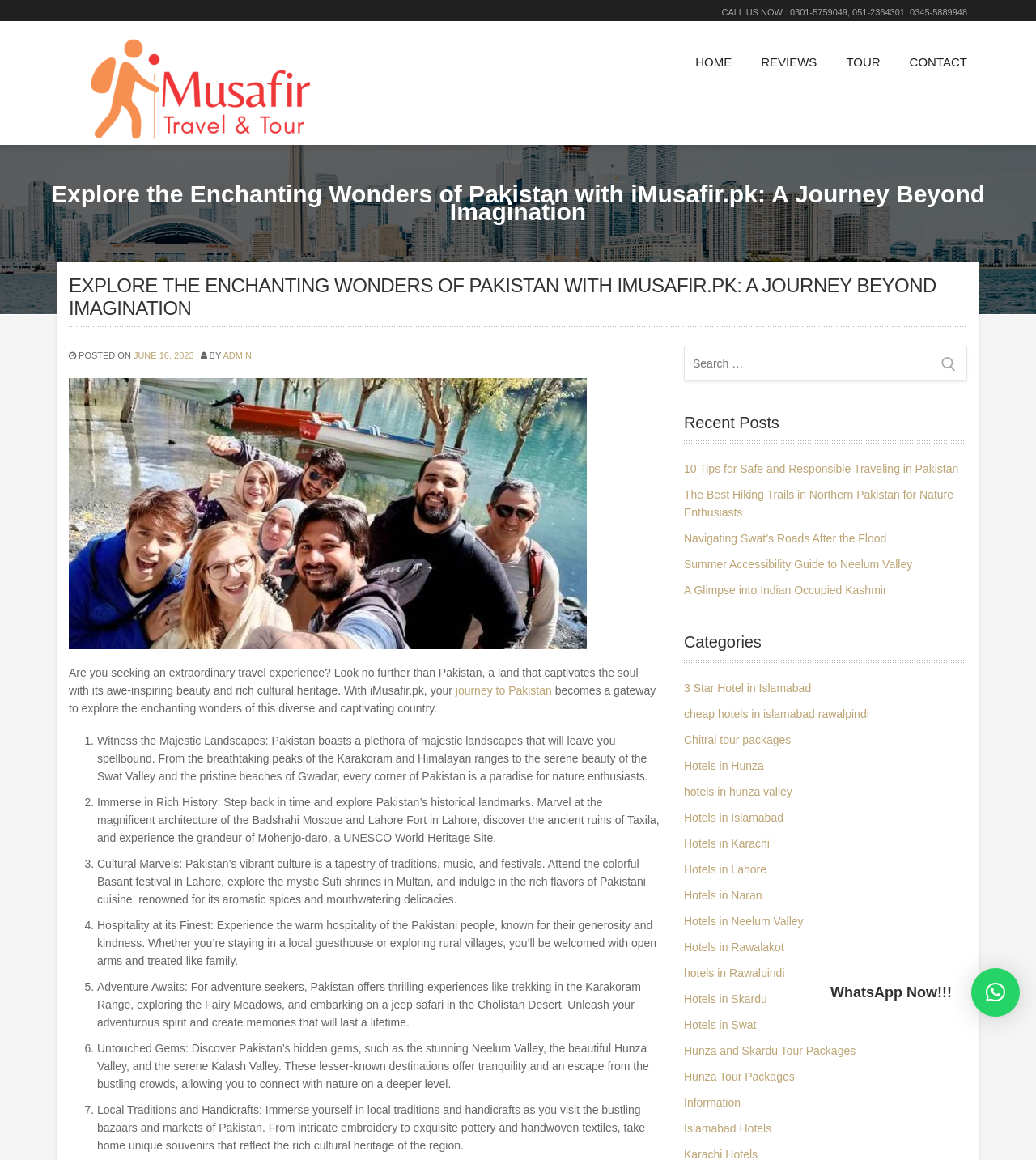Identify the bounding box coordinates of the specific part of the webpage to click to complete this instruction: "Read the recent post about safe traveling in Pakistan".

[0.66, 0.398, 0.925, 0.41]